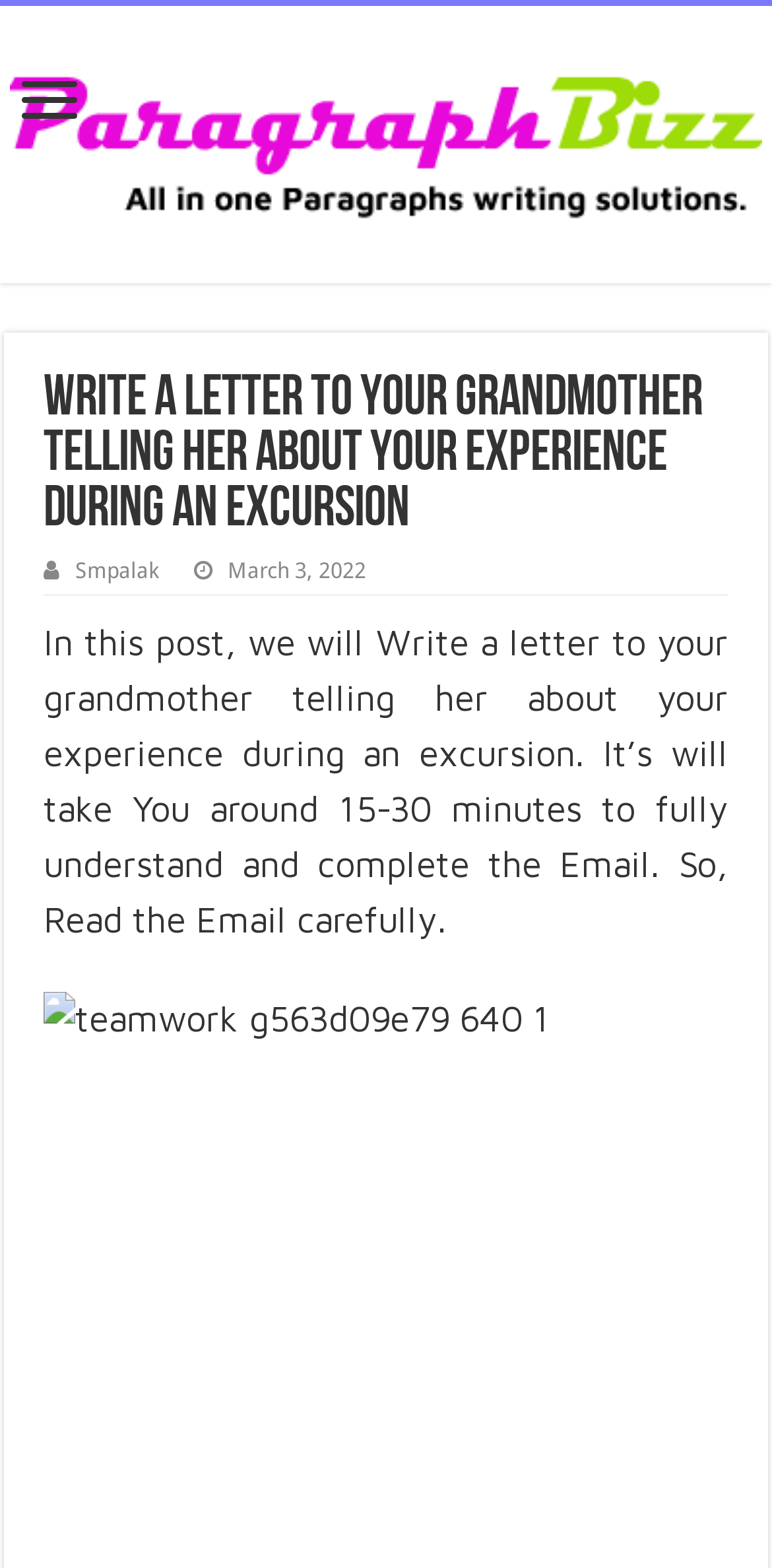How long does it take to fully understand and complete the email?
Based on the screenshot, answer the question with a single word or phrase.

15-30 minutes